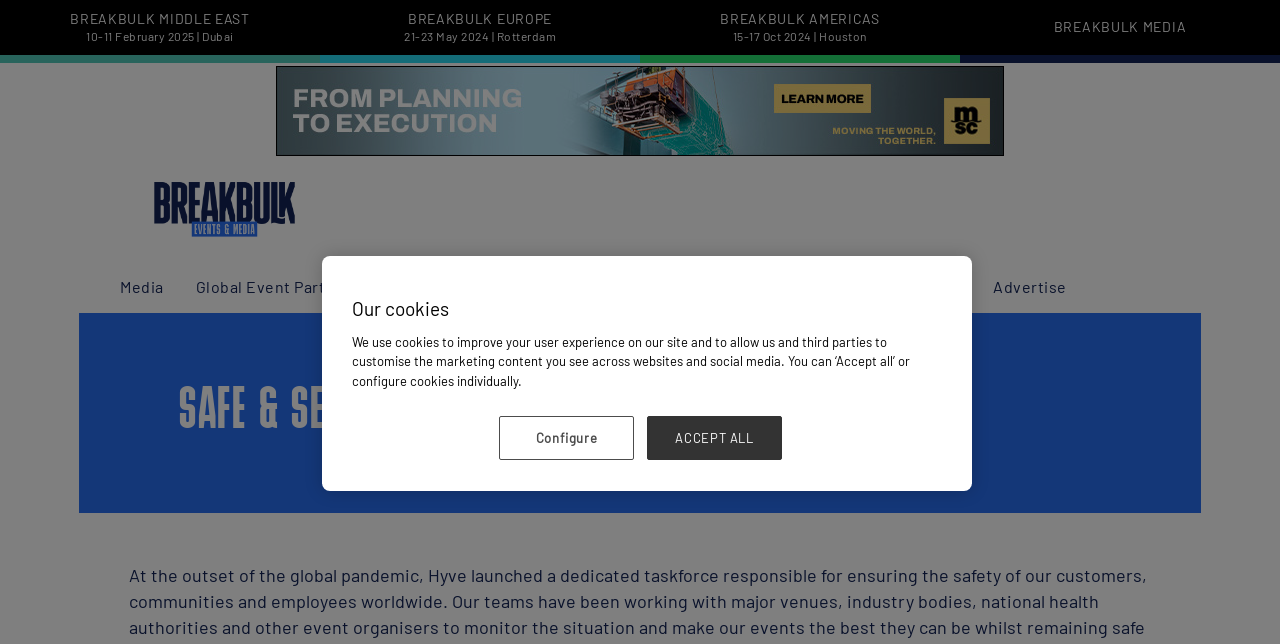Create an elaborate caption that covers all aspects of the webpage.

The webpage appears to be a portal for Breakbulk, a company that organizes events and conferences related to the breakbulk industry. At the top of the page, there are four main sections: Breakbulk-Middle-East, Europe, Americas, and Breakbulk-Media, each with a link and a heading describing the respective event or region.

Below these sections, there is a prominent link to "MSC April 23" with an accompanying image, which seems to be an event logo. To the right of this link, there are several smaller images, including an event logo.

Further down the page, there are several links to various resources, including Media, Global Event Partner, Breakbulk Global Shipper Network, Women in Breakbulk, Education Day, and Advertise. These links are arranged horizontally across the page.

The main heading "SAFE & SECURE STANDARDS" is located near the bottom of the page, above a cookie banner that alerts users to the use of cookies on the site. The cookie banner provides information on how cookies are used and allows users to configure their cookie settings or accept all cookies.